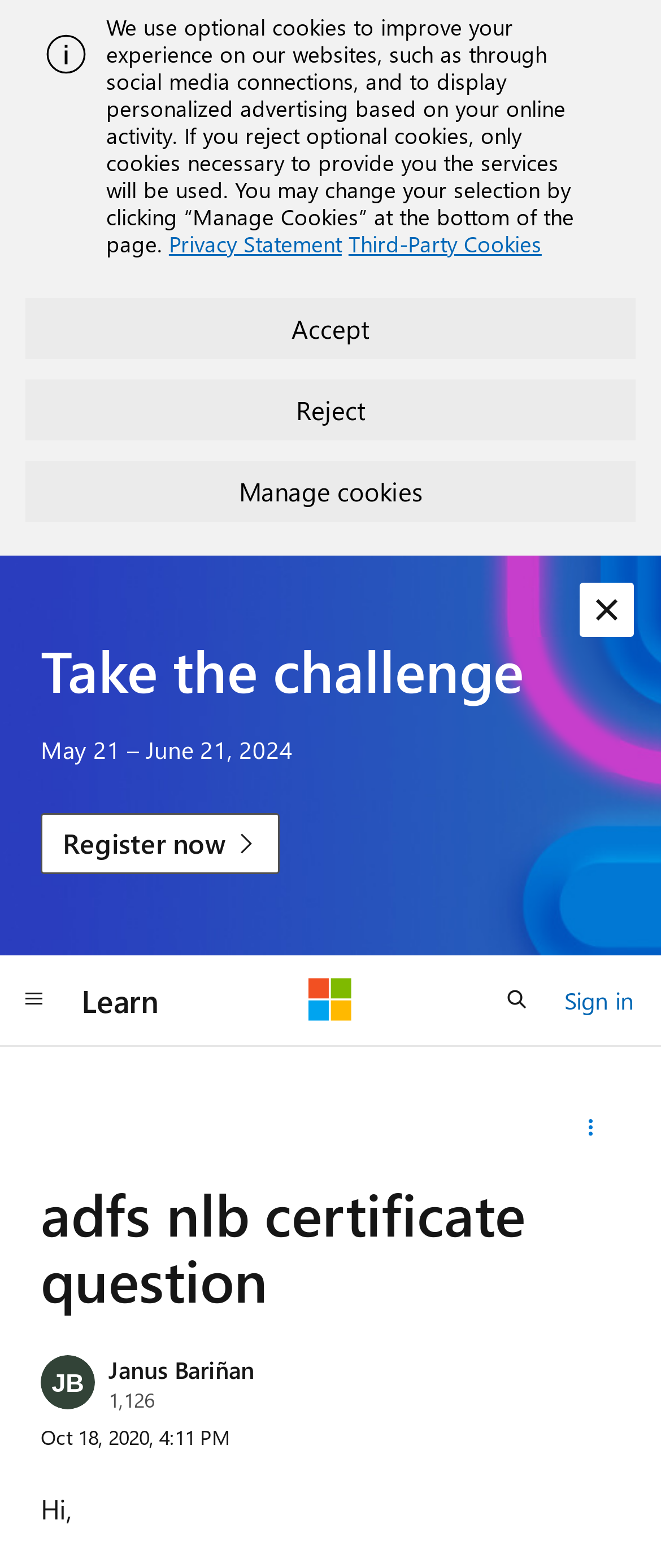Locate the coordinates of the bounding box for the clickable region that fulfills this instruction: "Click the 'Sign in' link".

[0.854, 0.624, 0.959, 0.652]